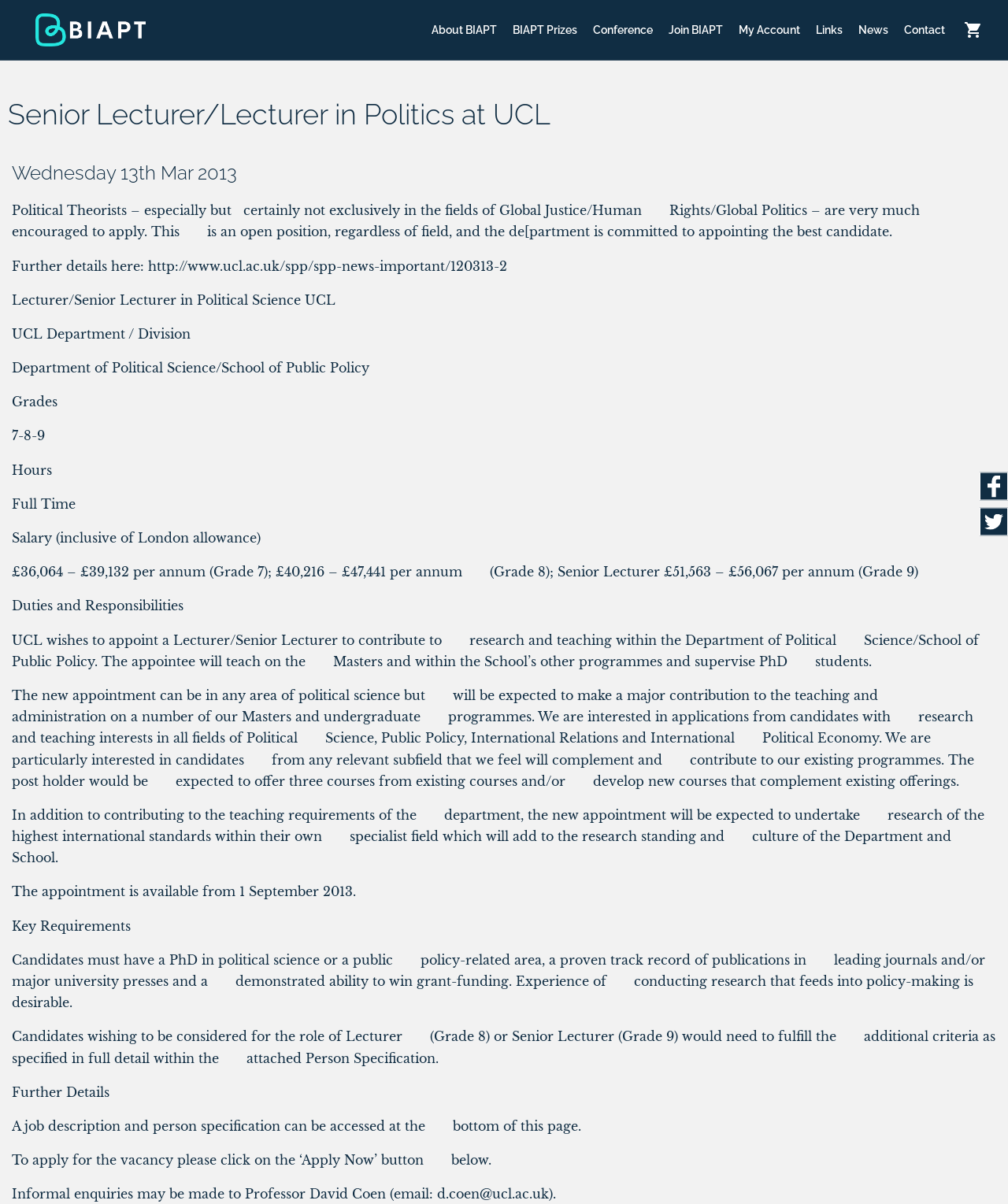Respond with a single word or short phrase to the following question: 
What is the email address for informal enquiries?

d.coen@ucl.ac.uk